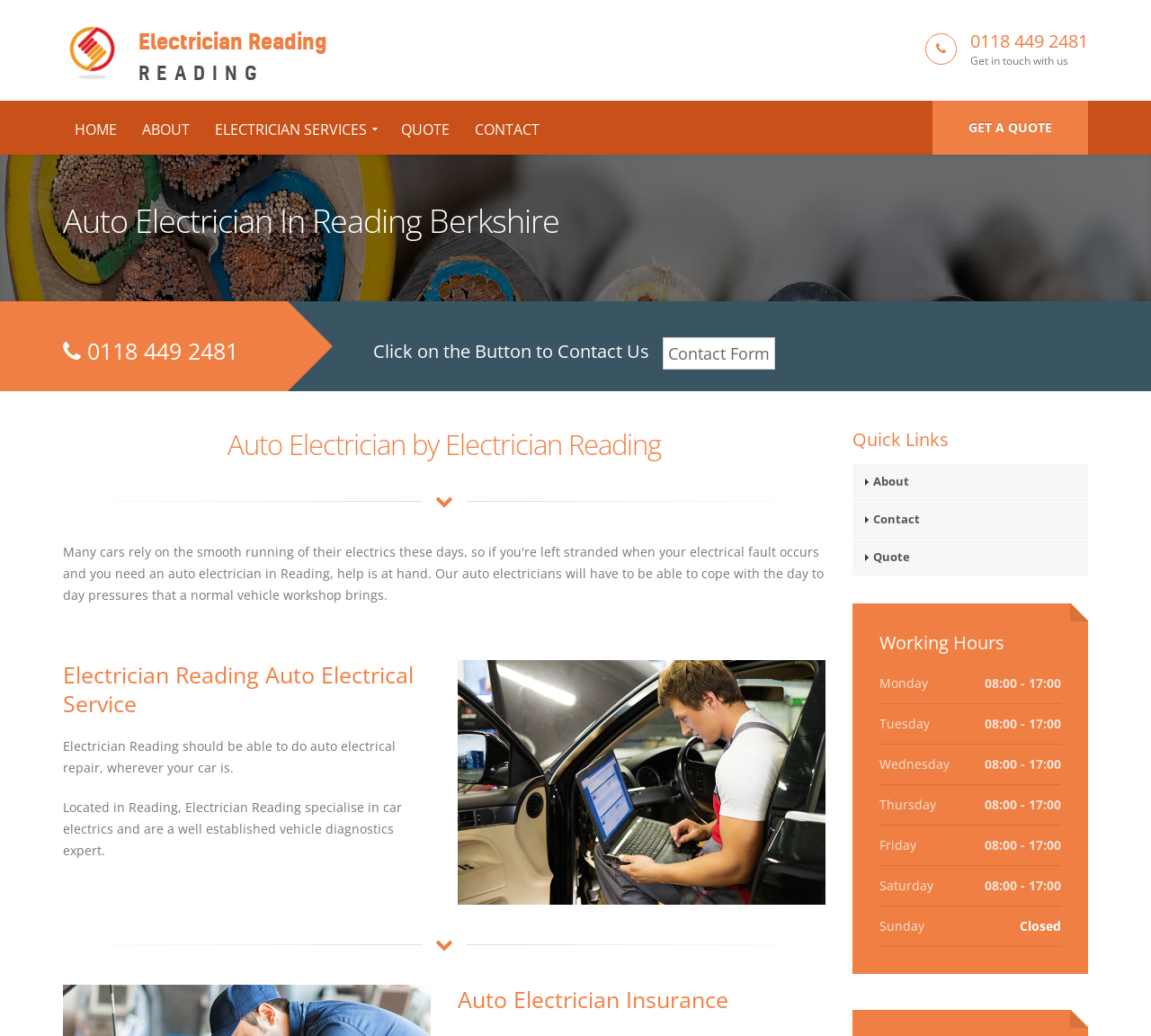Please indicate the bounding box coordinates for the clickable area to complete the following task: "Call the phone number". The coordinates should be specified as four float numbers between 0 and 1, i.e., [left, top, right, bottom].

[0.843, 0.028, 0.945, 0.052]